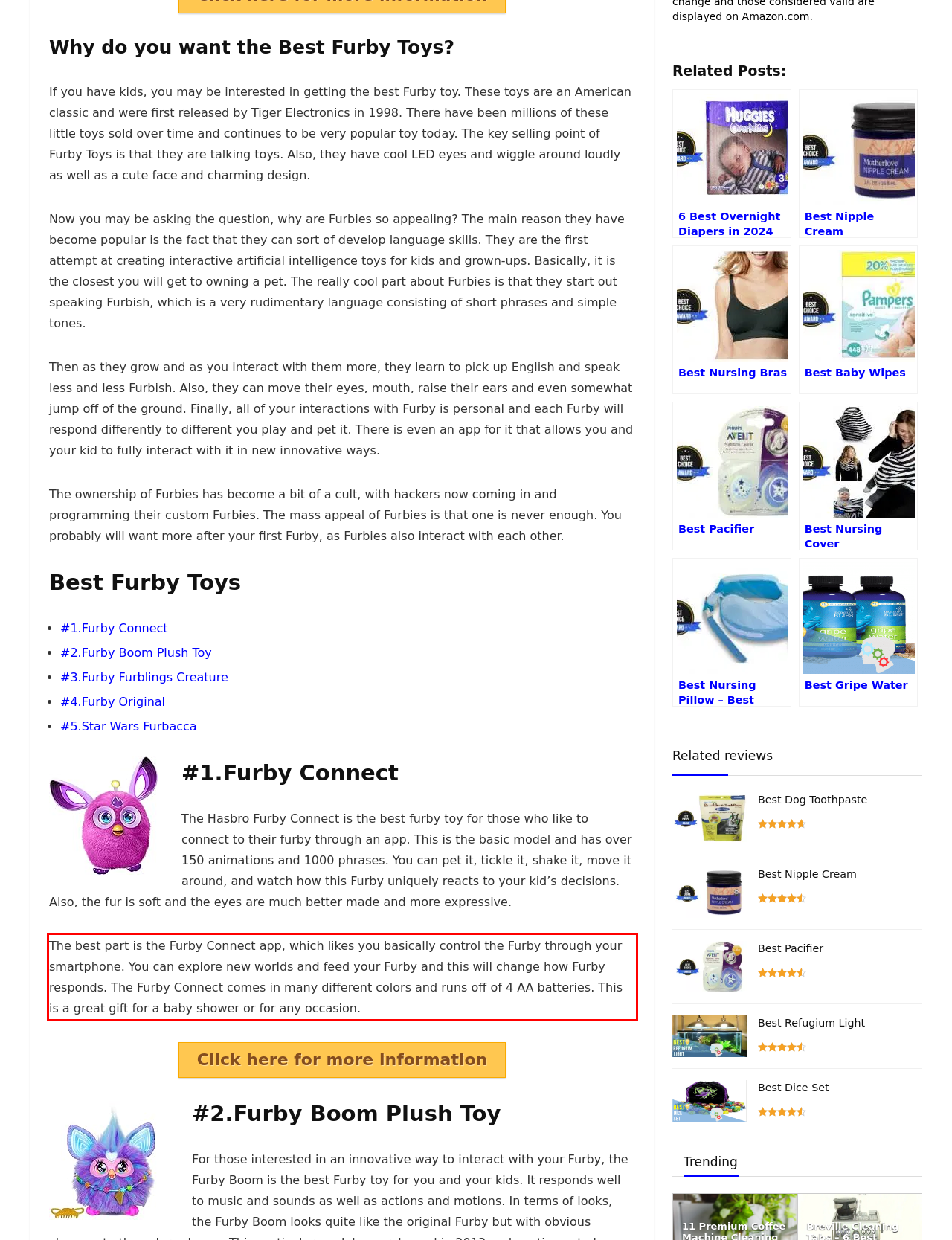Within the provided webpage screenshot, find the red rectangle bounding box and perform OCR to obtain the text content.

The best part is the Furby Connect app, which likes you basically control the Furby through your smartphone. You can explore new worlds and feed your Furby and this will change how Furby responds. The Furby Connect comes in many different colors and runs off of 4 AA batteries. This is a great gift for a baby shower or for any occasion.